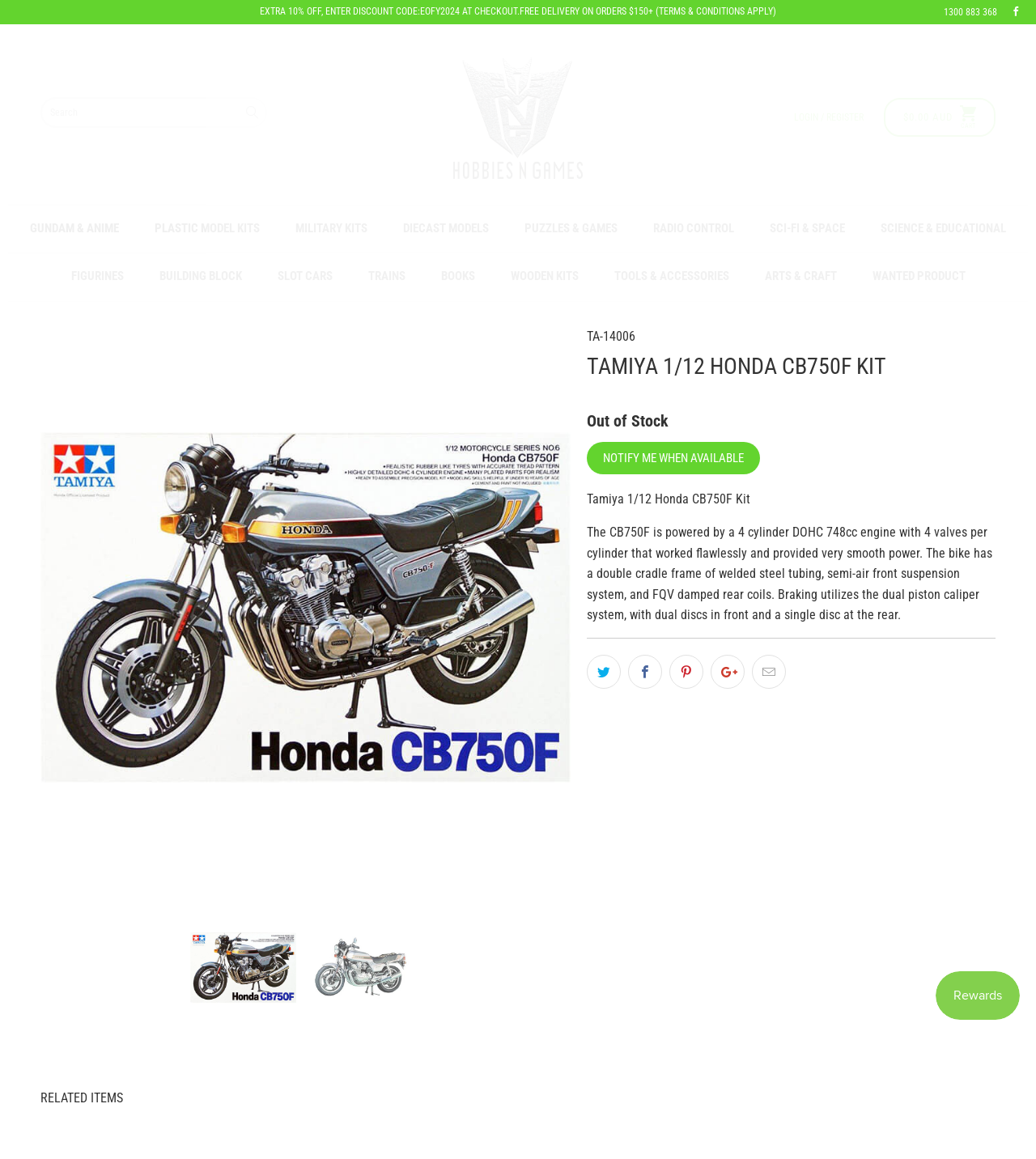Can you show the bounding box coordinates of the region to click on to complete the task described in the instruction: "View Gundam and Anime products"?

[0.029, 0.18, 0.115, 0.215]